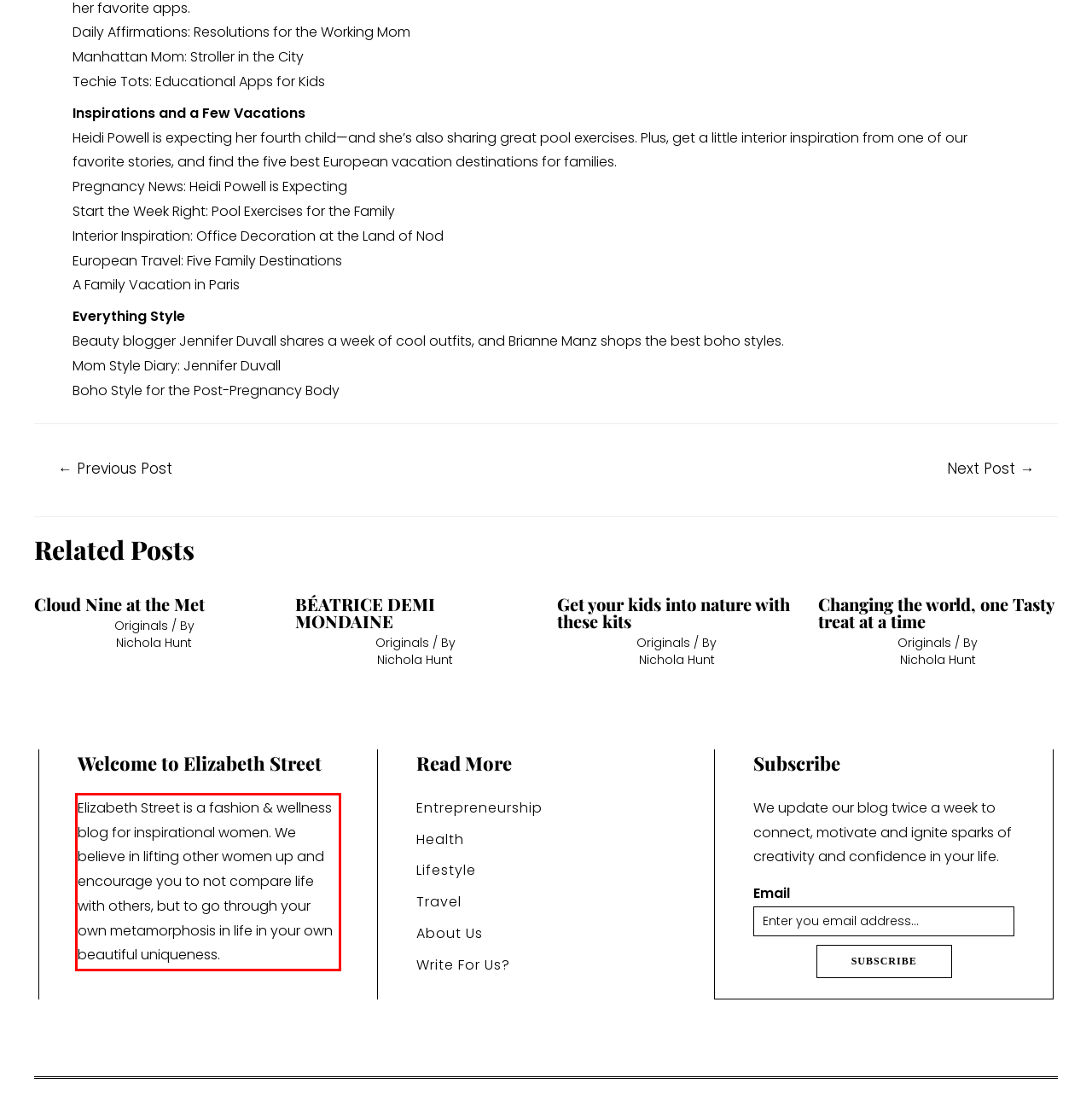You are given a screenshot showing a webpage with a red bounding box. Perform OCR to capture the text within the red bounding box.

Elizabeth Street is a fashion & wellness blog for inspirational women. We believe in lifting other women up and encourage you to not compare life with others, but to go through your own metamorphosis in life in your own beautiful uniqueness.